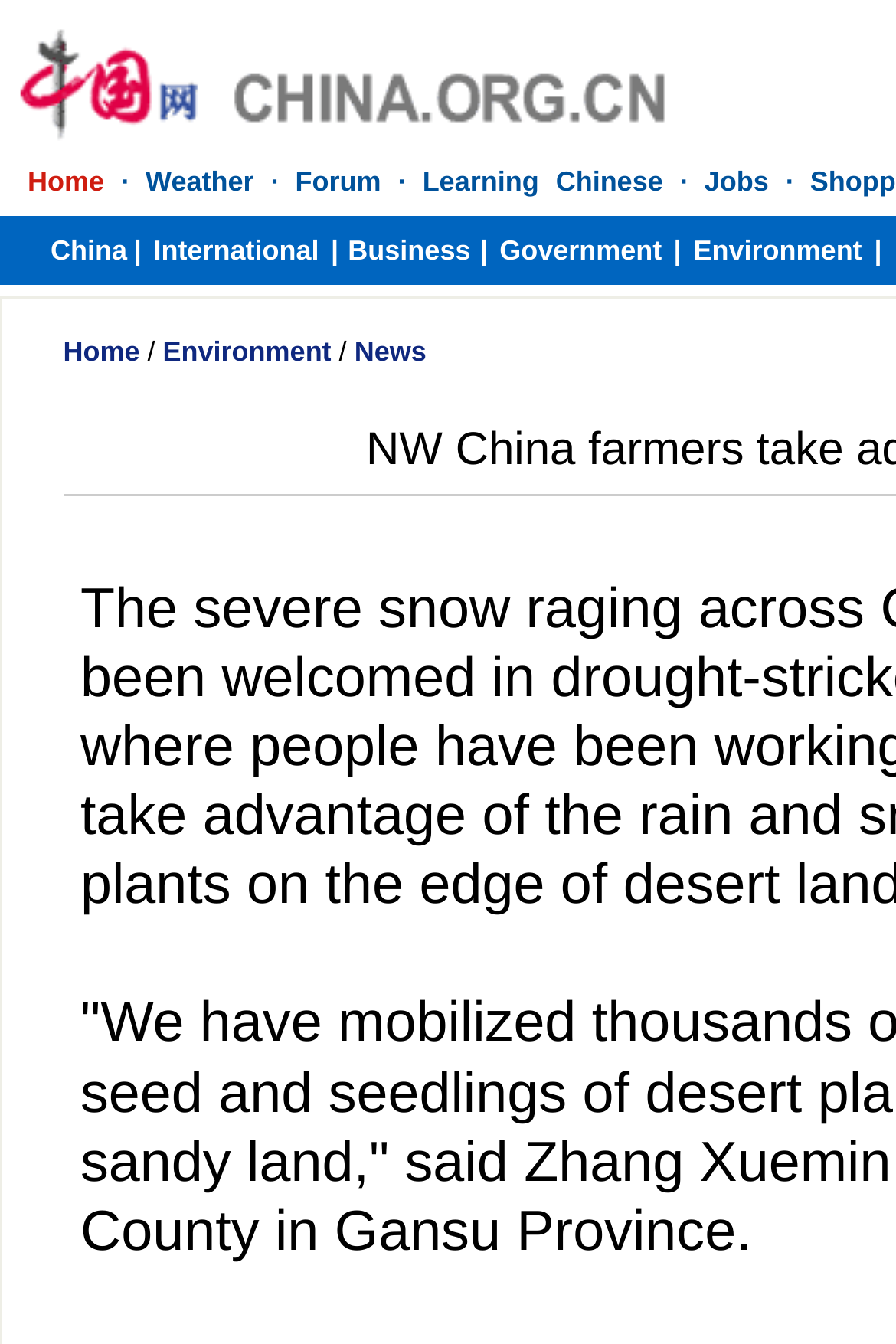What is the function of the vertical lines in the category section? From the image, respond with a single word or brief phrase.

To separate categories